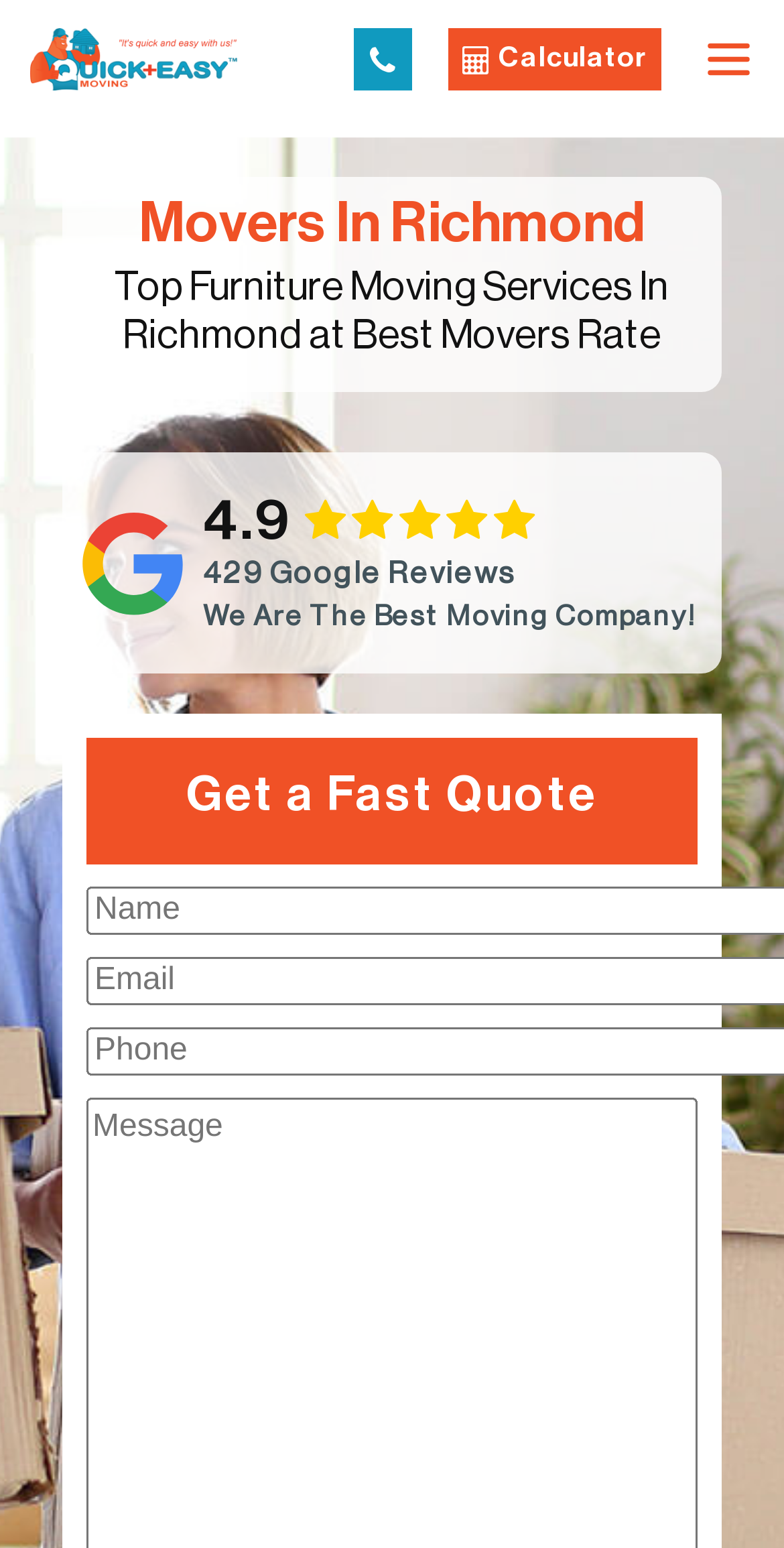Provide a one-word or one-phrase answer to the question:
What is the company name?

Quick & Easy Moving